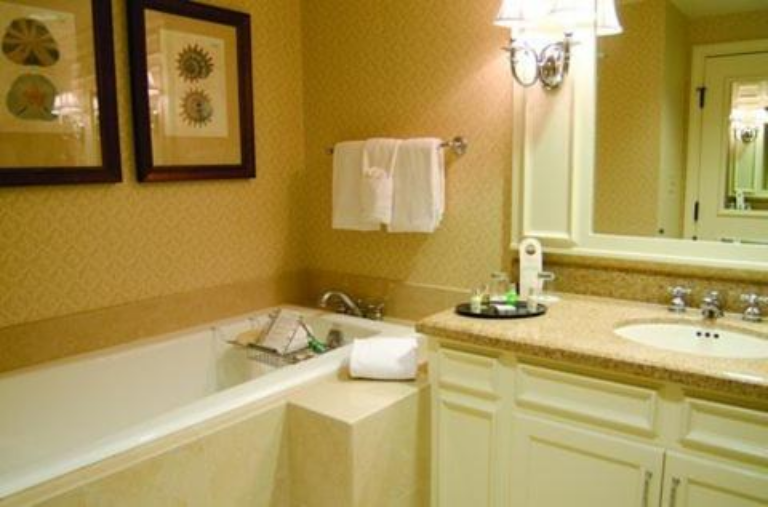What is on the tray?
Provide a one-word or short-phrase answer based on the image.

Toiletries